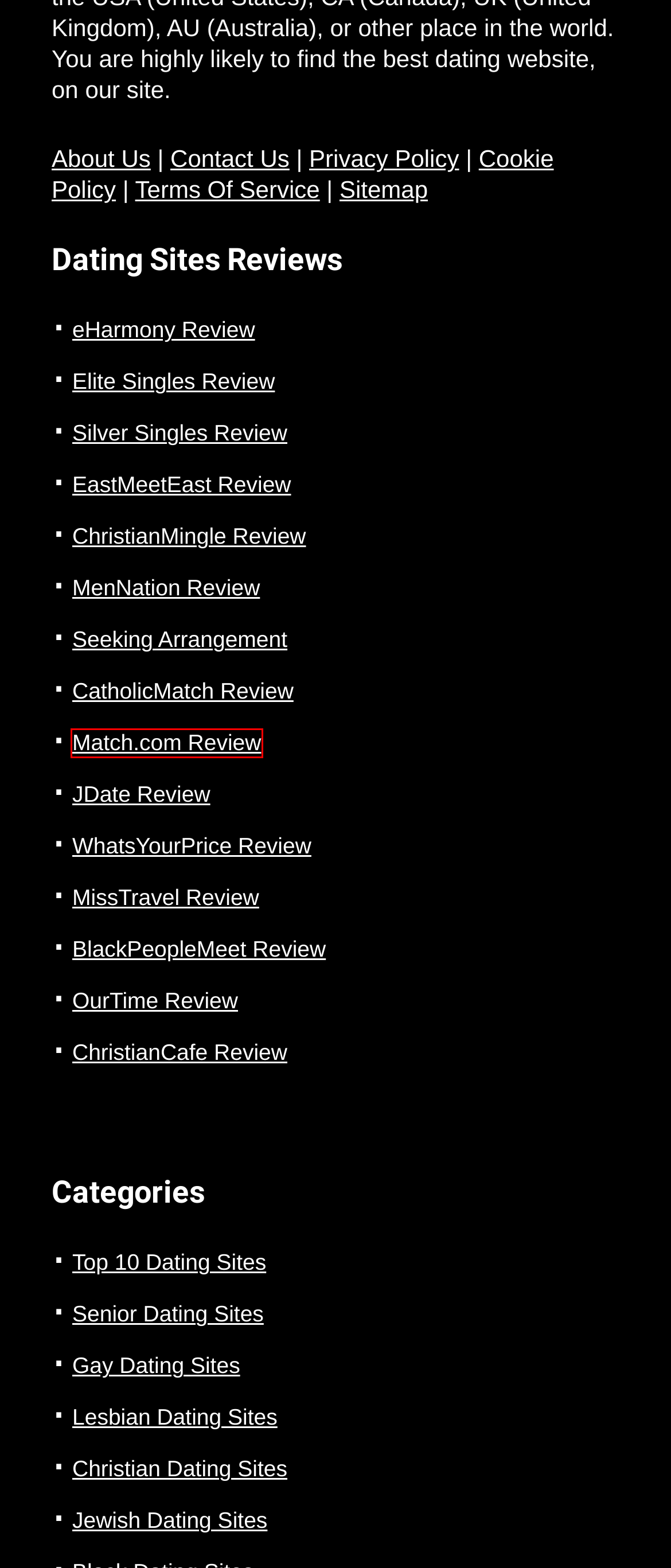Review the webpage screenshot provided, noting the red bounding box around a UI element. Choose the description that best matches the new webpage after clicking the element within the bounding box. The following are the options:
A. Contact Us - DatingRankings.com
B. Terms Of Service - DatingRankings.com
C. Lesbian Dating Sites - DatingRankings.com
D. Jewish Dating Sites - DatingRankings.com
E. SilverSingles - DatingRankings.com
F. Match.com - DatingRankings.com
G. Senior Dating Sites - DatingRankings.com
H. OurTime - DatingRankings.com

F